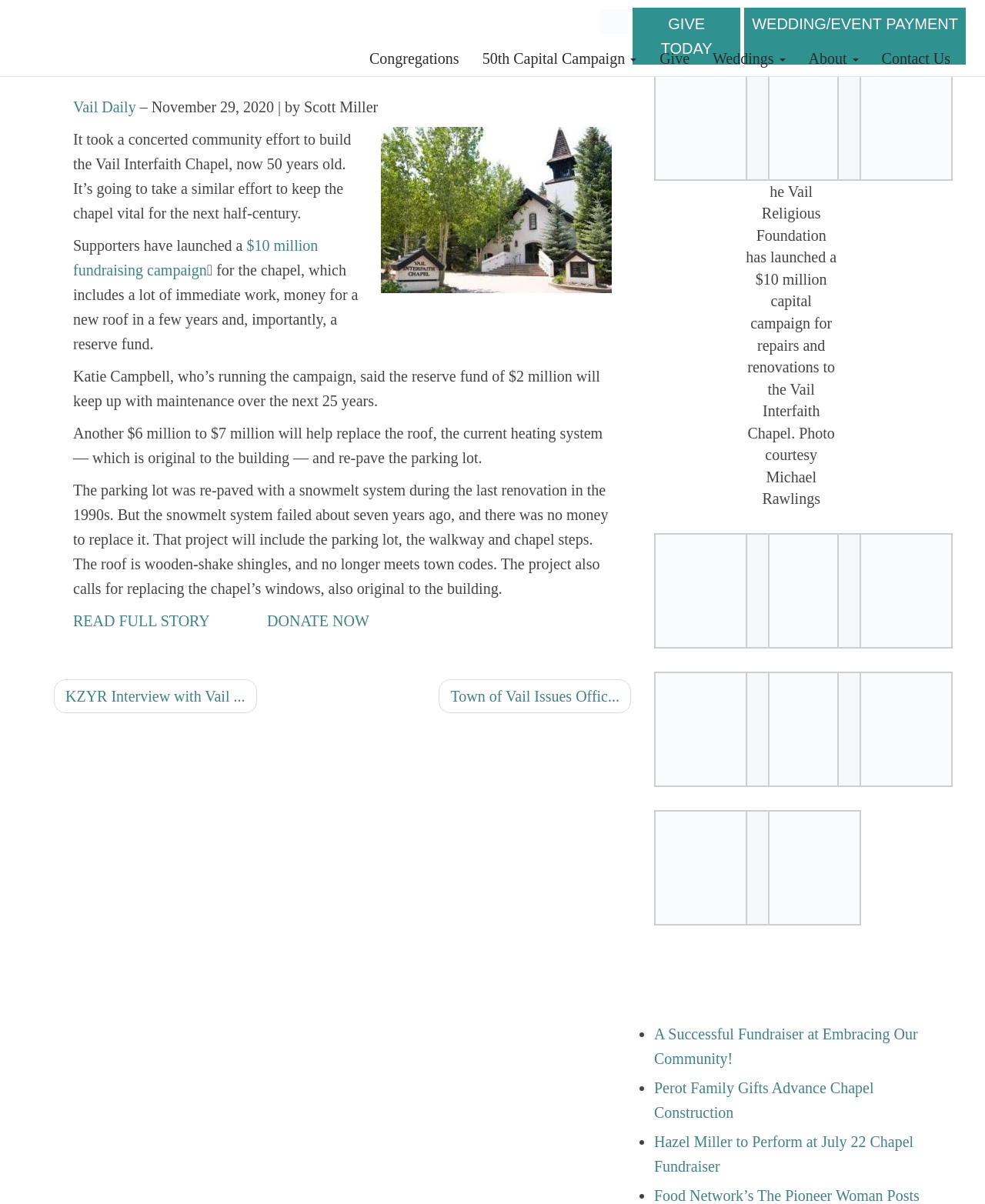Determine the bounding box coordinates for the region that must be clicked to execute the following instruction: "Click on the 'GIVE TODAY' link".

[0.671, 0.013, 0.723, 0.047]